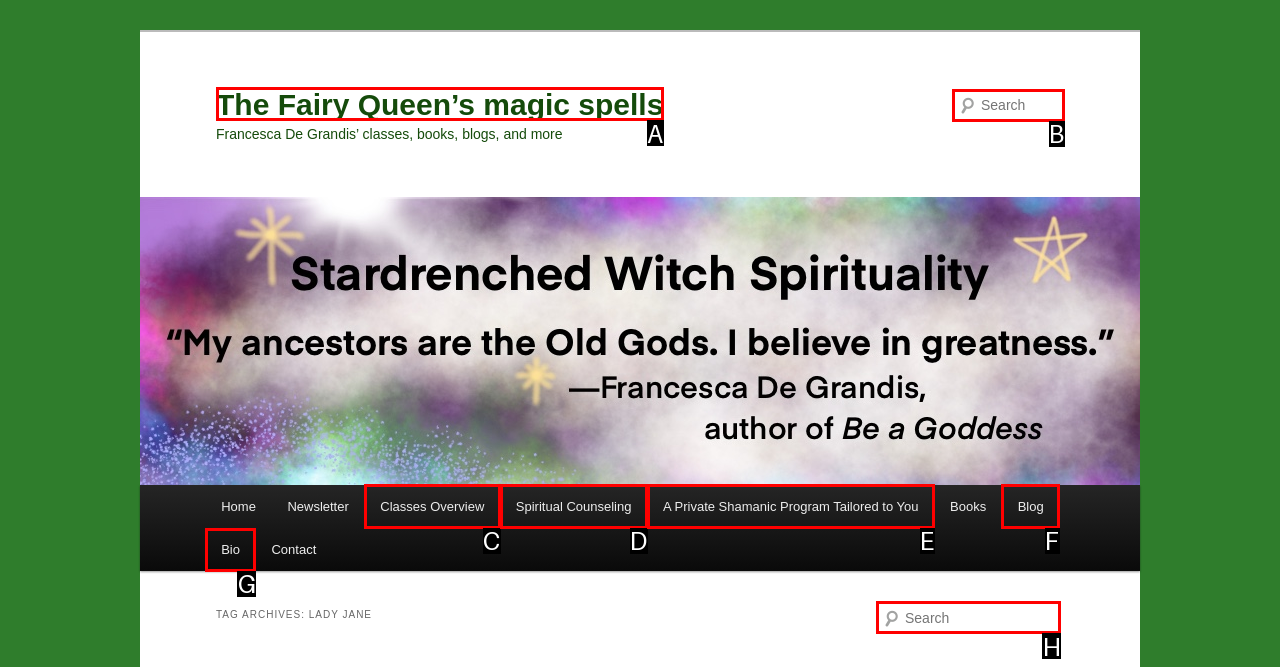Assess the description: parent_node: Search name="s" placeholder="Search" and select the option that matches. Provide the letter of the chosen option directly from the given choices.

H